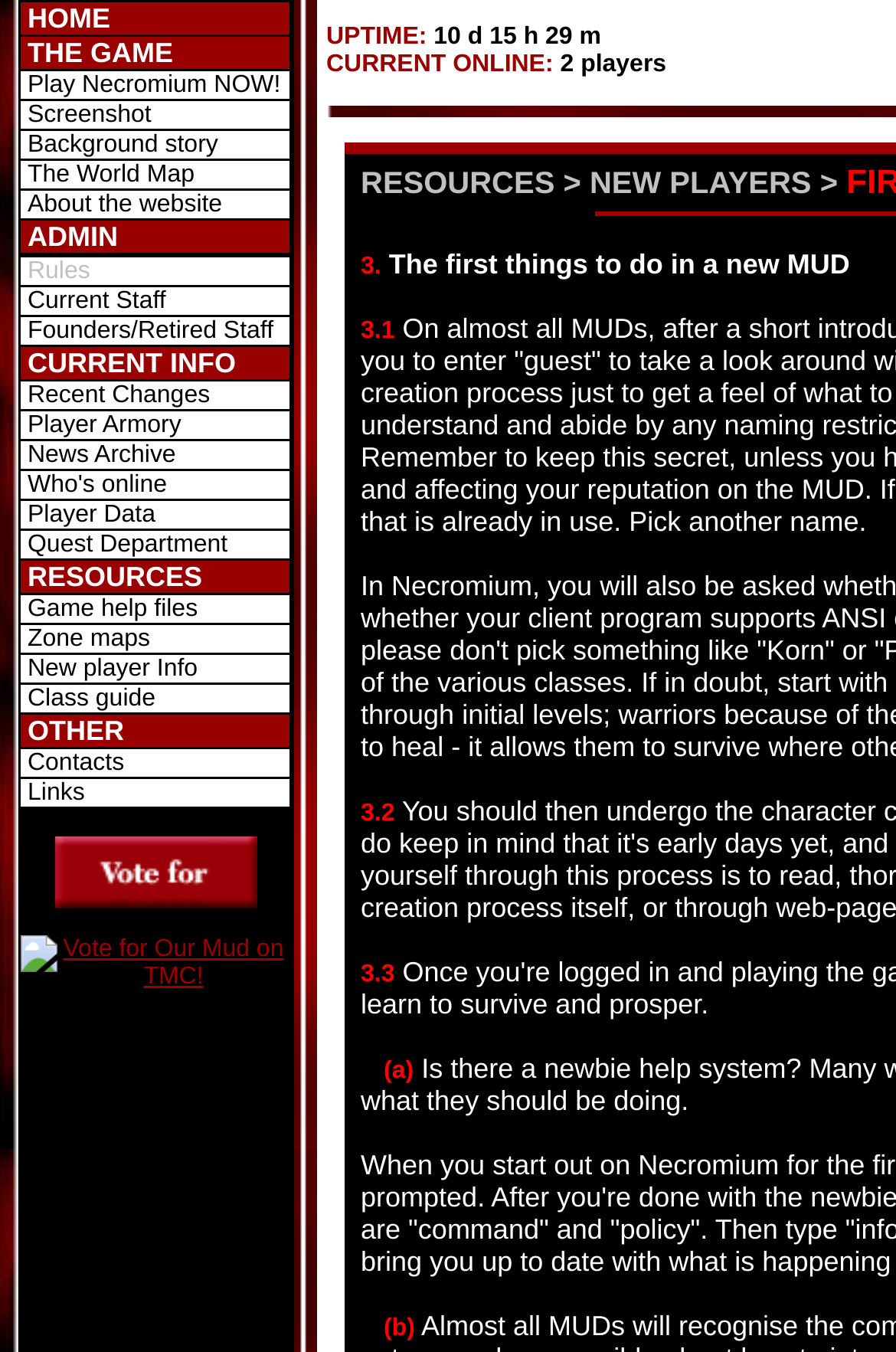Find the bounding box coordinates of the clickable element required to execute the following instruction: "Play Necromium NOW!". Provide the coordinates as four float numbers between 0 and 1, i.e., [left, top, right, bottom].

[0.031, 0.053, 0.313, 0.073]